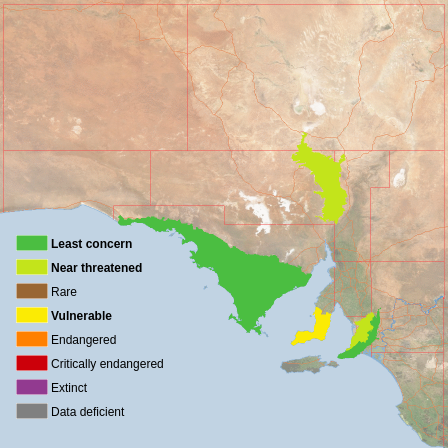Break down the image and provide a full description, noting any significant aspects.

The image presented is a map highlighting the conservation status of various regions, particularly focusing on the plant *Malva preissiana*. The map uses distinct colors to categorize the conservation status of areas within a geographical region. 

- **Green** indicates areas classified as **Least Concern**, showing a relatively stable population of flora.
- **Yellow** marks regions identified as **Vulnerable**, where species are at risk.
- **Orange** signifies areas that are **Endangered**, reflecting higher threats to biodiversity.
- **Red** denotes regions deemed **Critically Endangered**, which requires urgent conservation efforts.
- **Purple** is used for areas classified as **Extinct**, representing flora that no longer exists.

This visual representation underscores the importance of monitoring conservation efforts and highlights regions in need of protection to sustain biodiversity, especially for species like *Malva preissiana*.